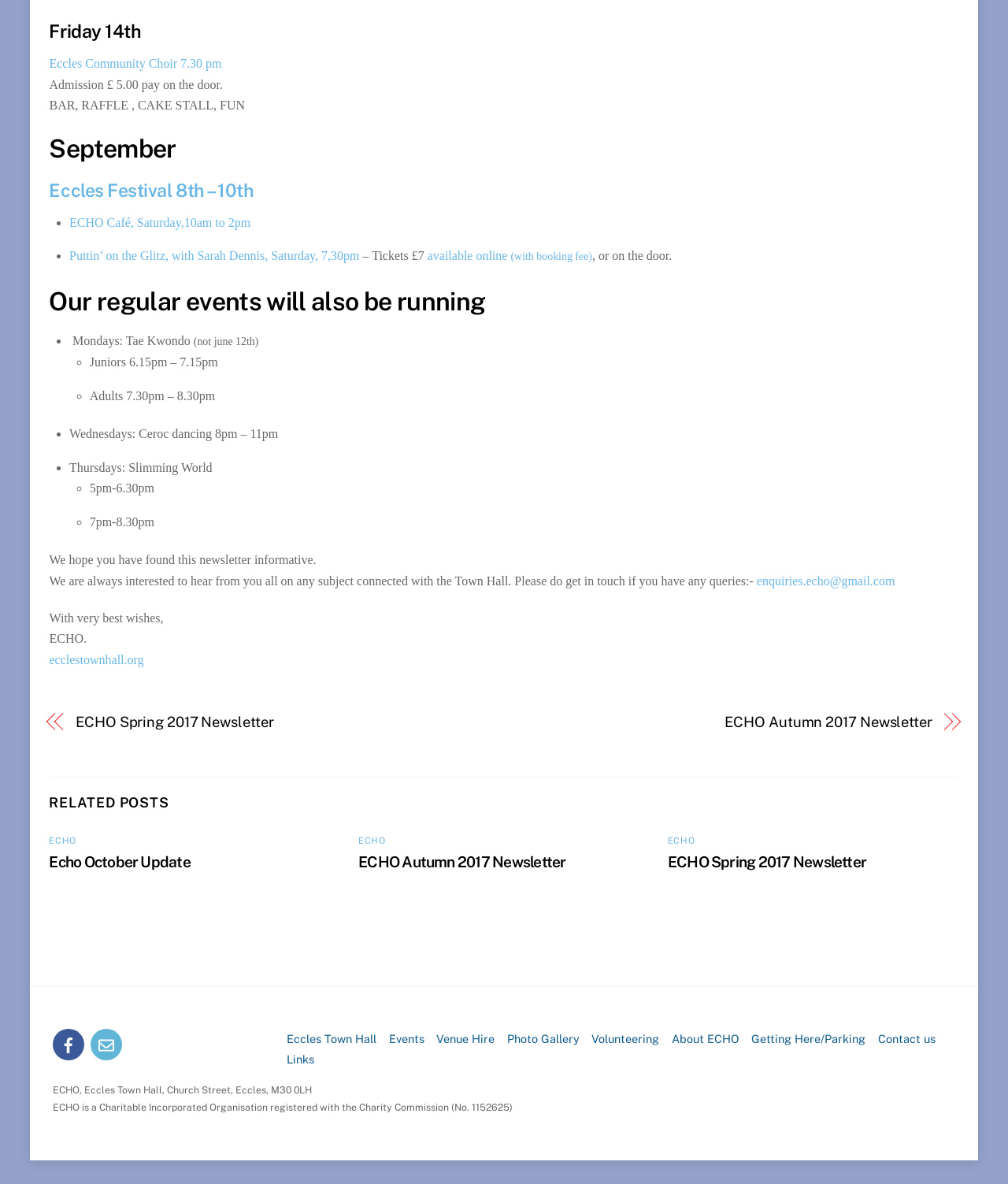What is the date of Eccles Community Choir event?
Look at the screenshot and give a one-word or phrase answer.

Friday 14th